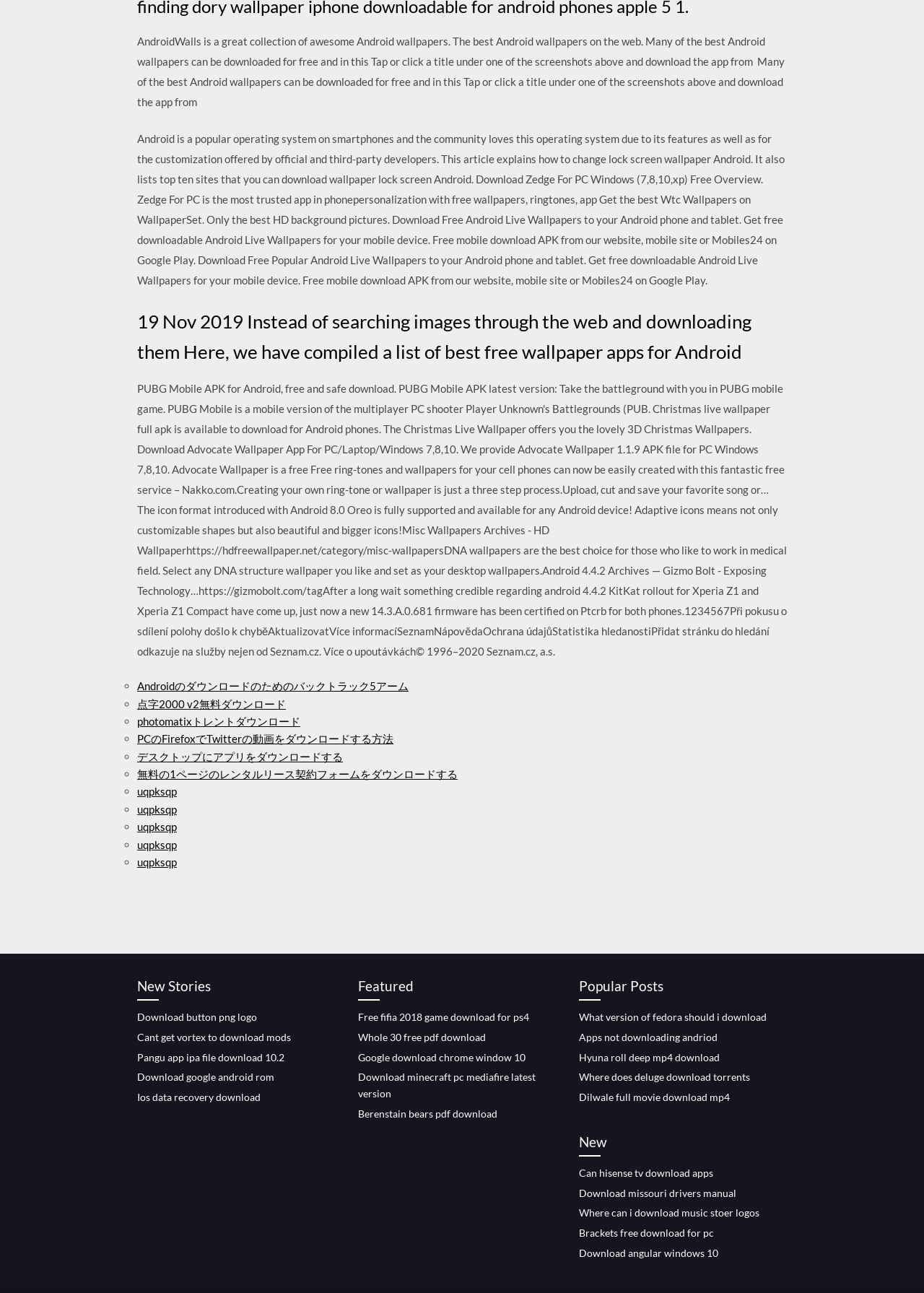Find the bounding box coordinates of the element I should click to carry out the following instruction: "Click the link to download Zedge For PC".

[0.148, 0.102, 0.849, 0.221]